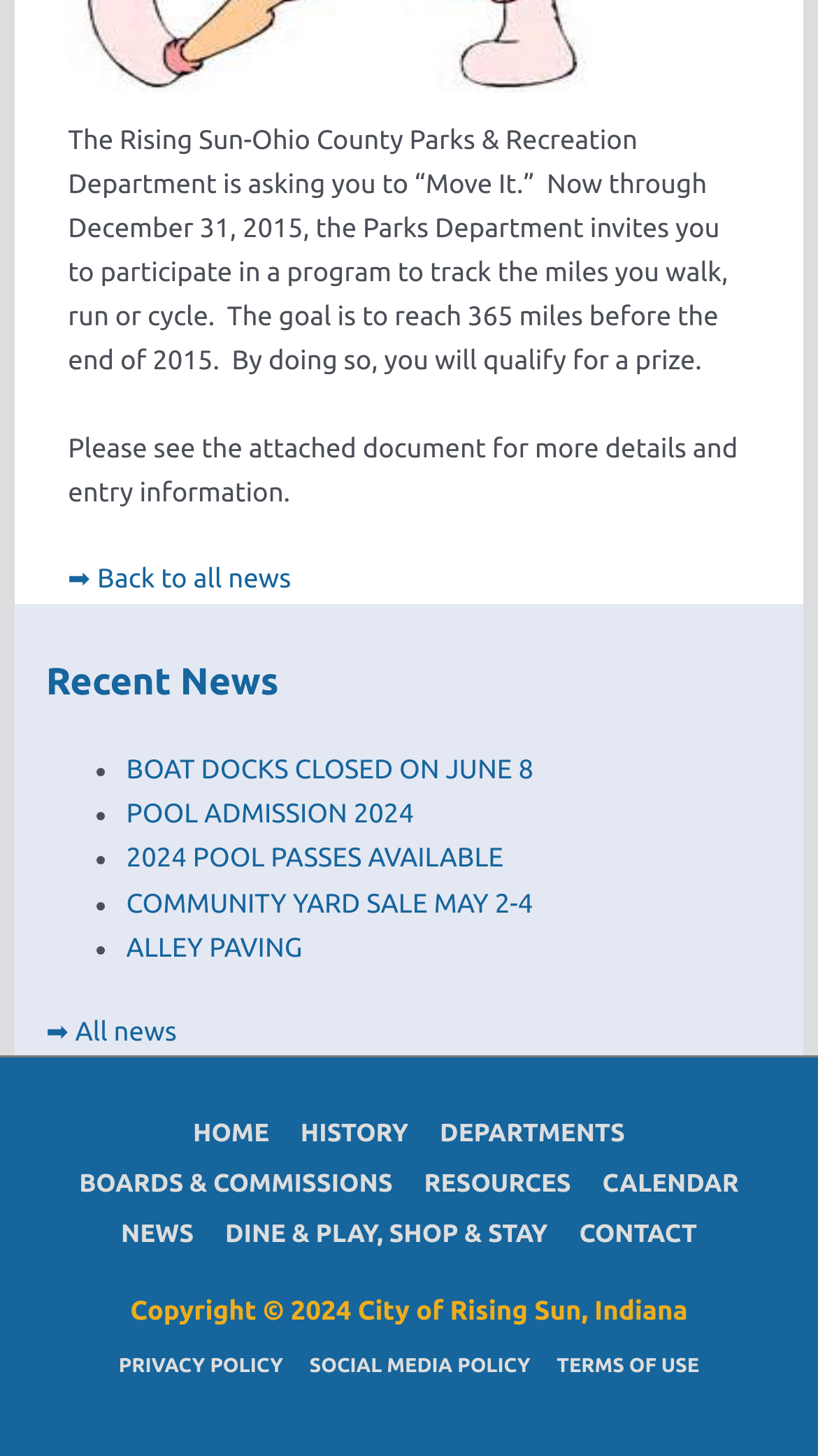What is the deadline to participate in the 'Move It' program?
Answer the question using a single word or phrase, according to the image.

December 31, 2015